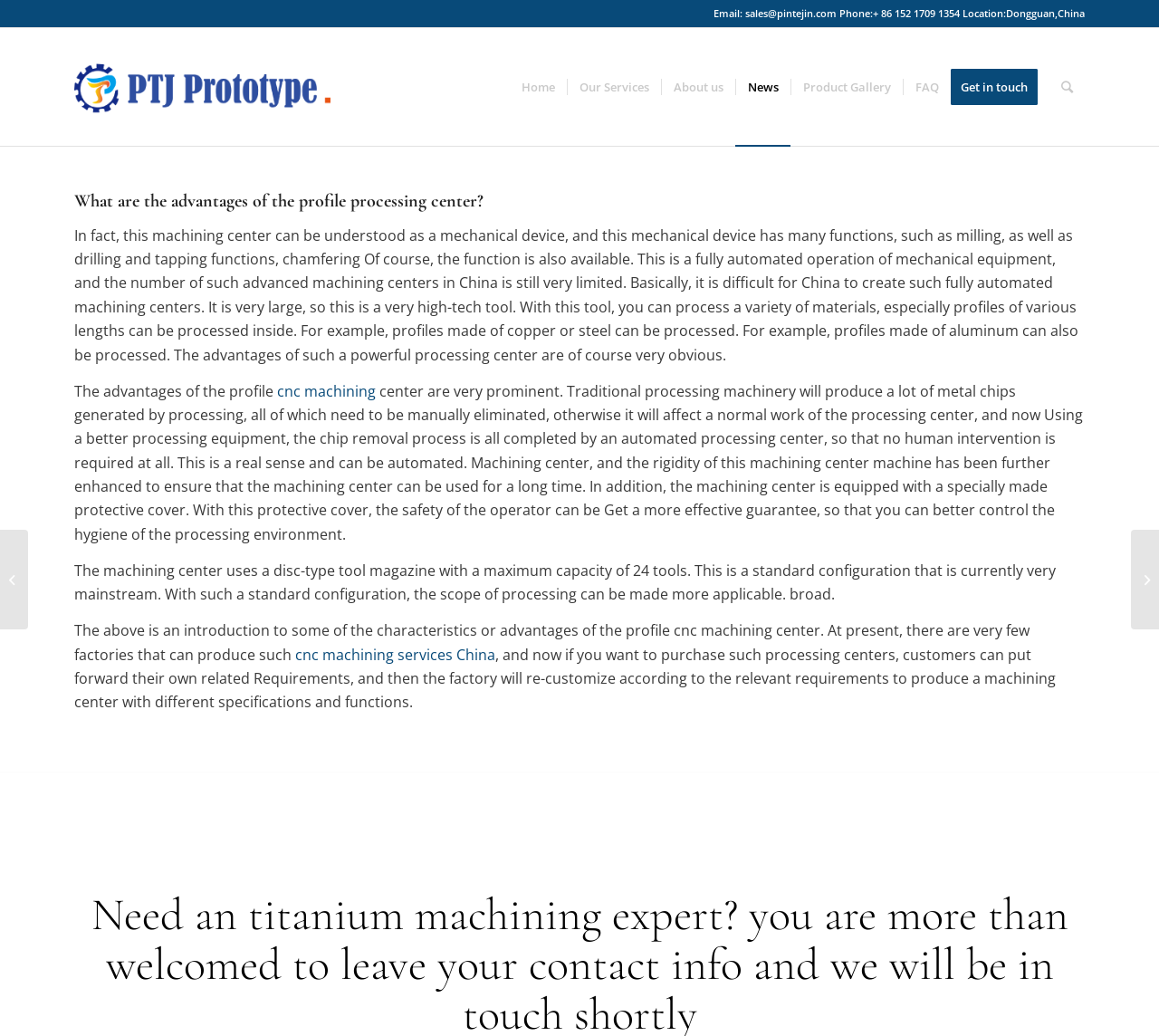What is the main topic of the webpage?
Using the details shown in the screenshot, provide a comprehensive answer to the question.

I found the main topic of the webpage by reading the heading and the content of the webpage. The heading mentions 'The advantages of the profile processing center' and the content discusses the features and benefits of the profile processing center.